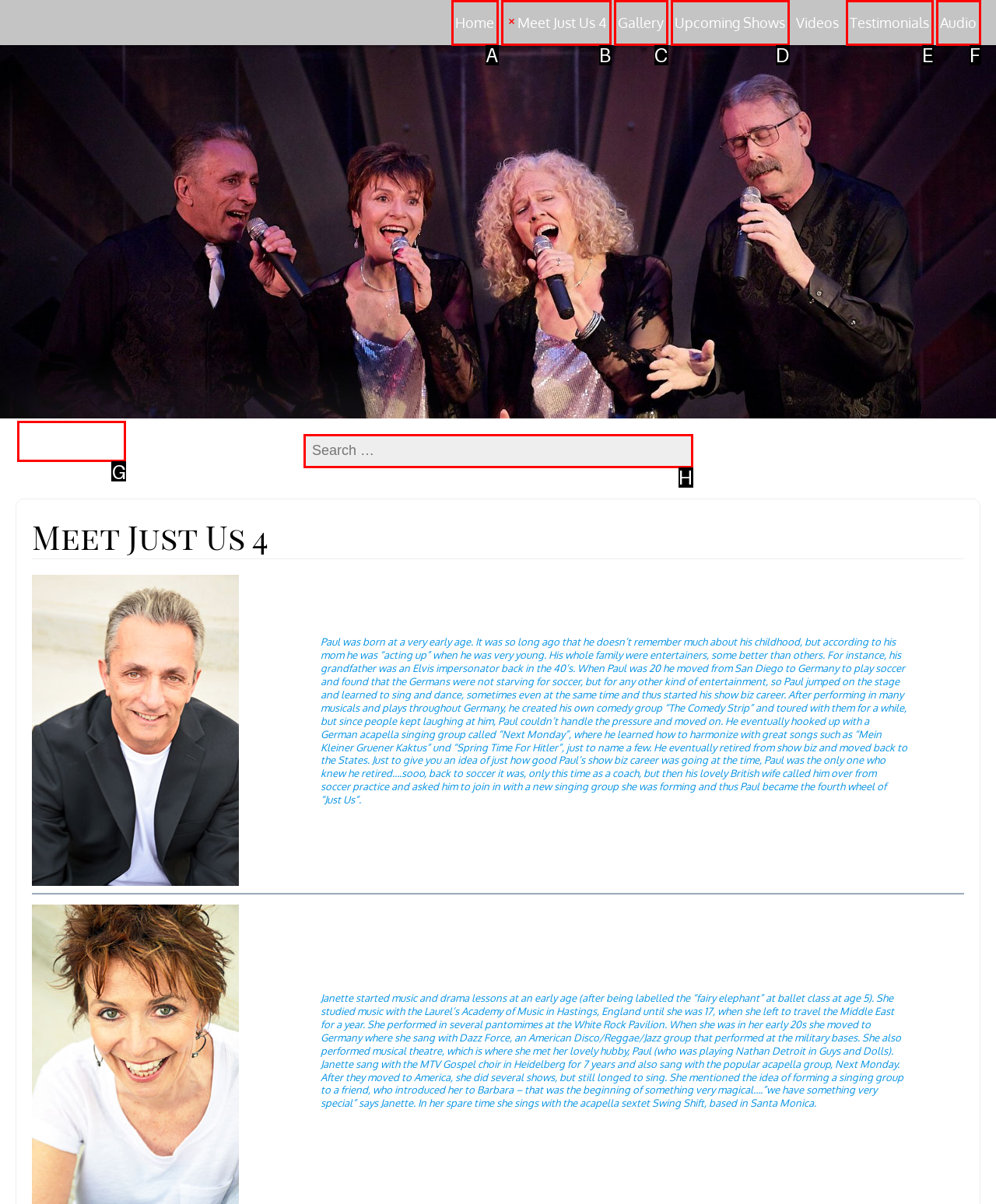Select the option that corresponds to the description: Meet Just Us 4
Respond with the letter of the matching choice from the options provided.

B